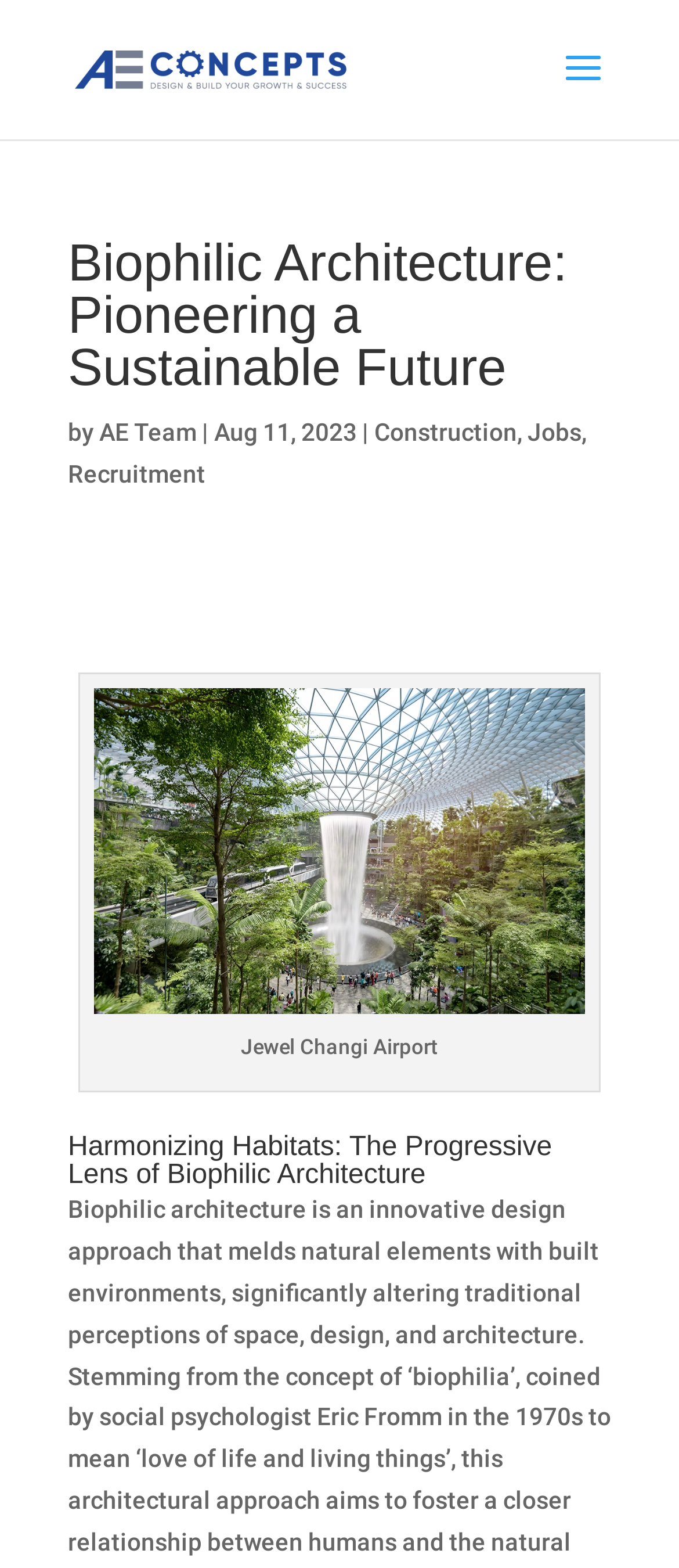Please determine the bounding box coordinates for the UI element described here. Use the format (top-left x, top-left y, bottom-right x, bottom-right y) with values bounded between 0 and 1: alt="AE Concepts"

[0.11, 0.034, 0.51, 0.052]